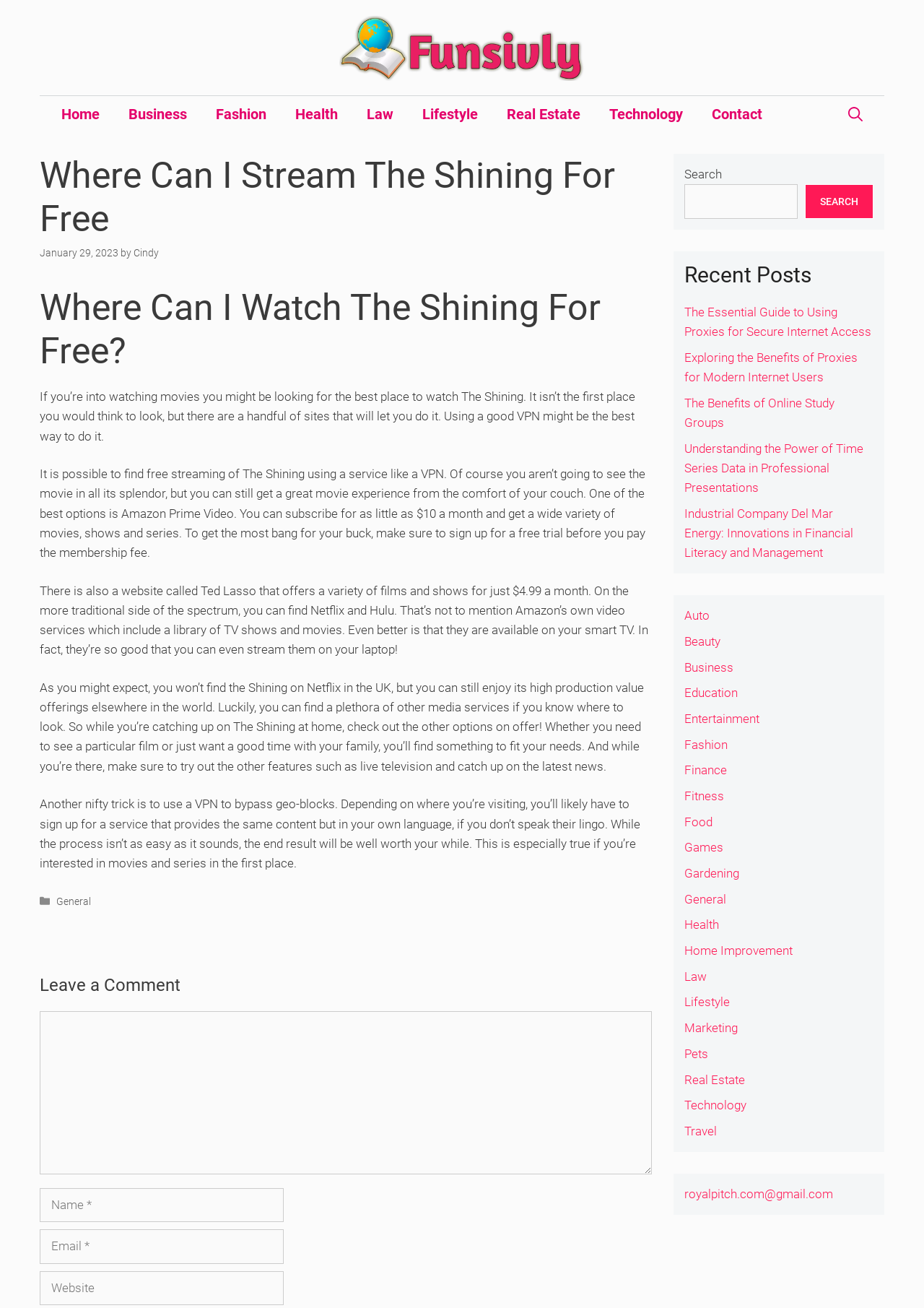Kindly respond to the following question with a single word or a brief phrase: 
What is the name of the movie being discussed?

The Shining